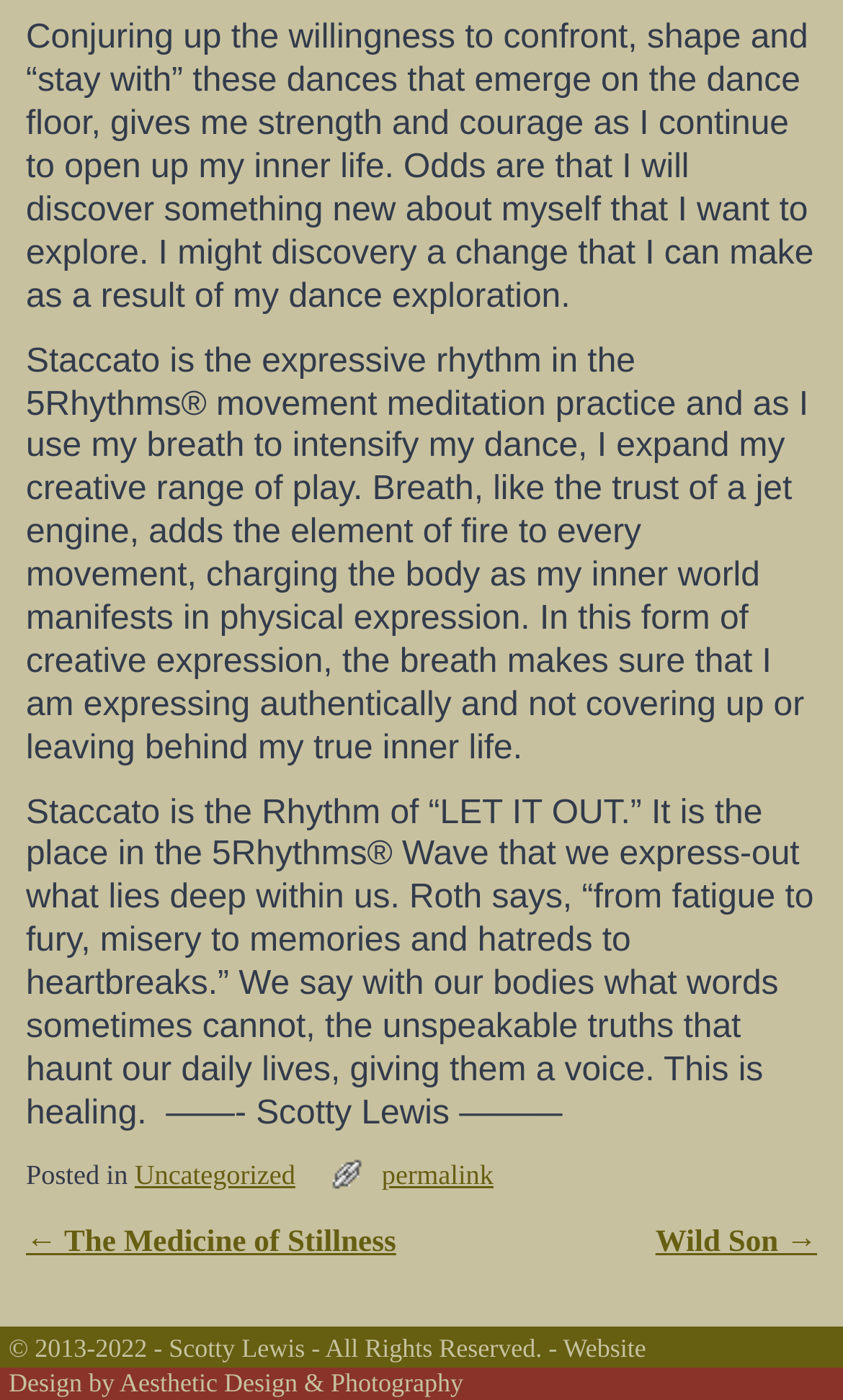Carefully examine the image and provide an in-depth answer to the question: What is the category of the blog post?

The category of the blog post is Uncategorized, which is mentioned in the footer section of the webpage, specifically in the 'Posted in' section.